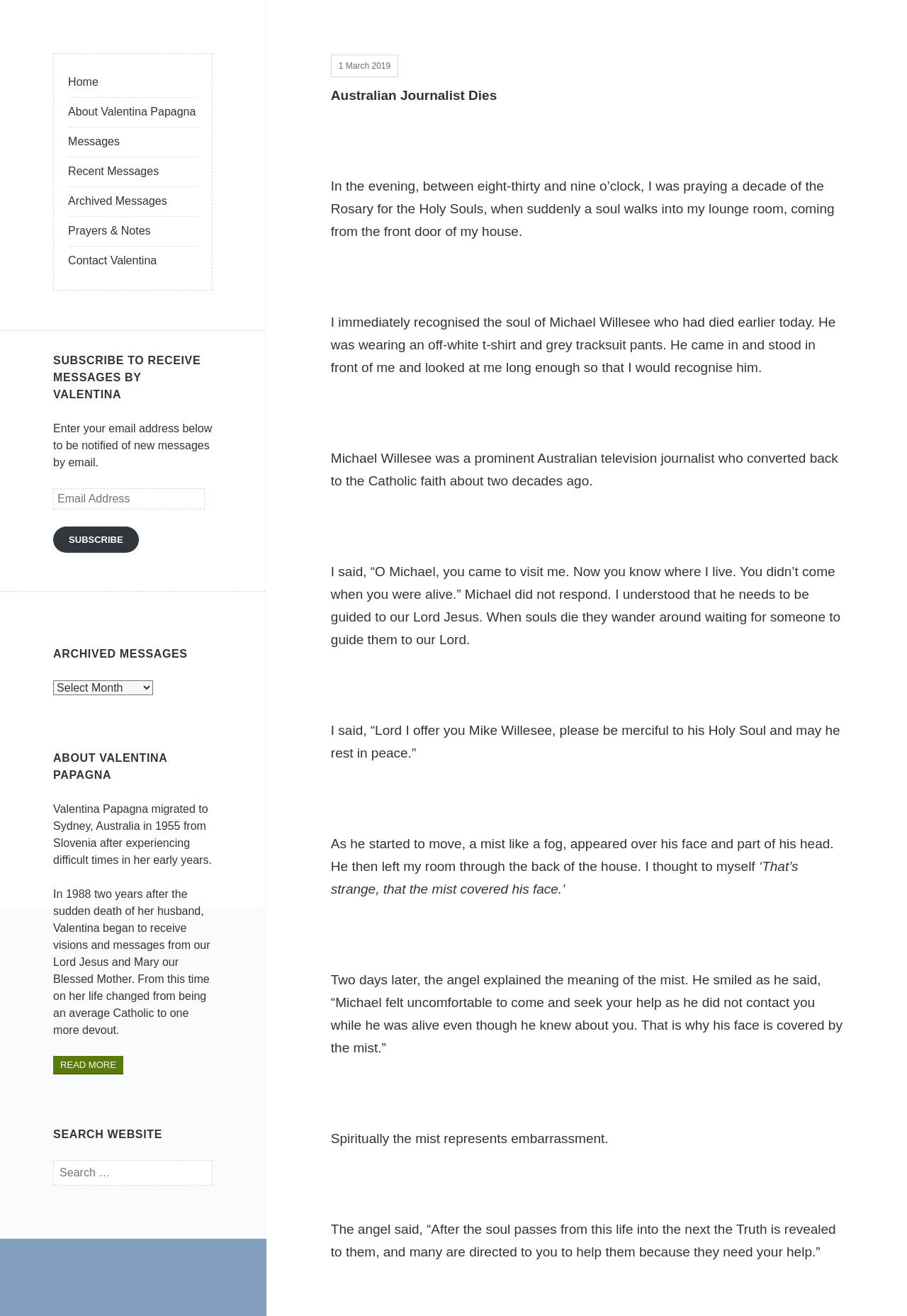Who is the Australian journalist mentioned in the article?
Please interpret the details in the image and answer the question thoroughly.

The article mentions that Michael Willesee, a prominent Australian television journalist, died and appeared to Valentina Papagna as a soul in her lounge room.